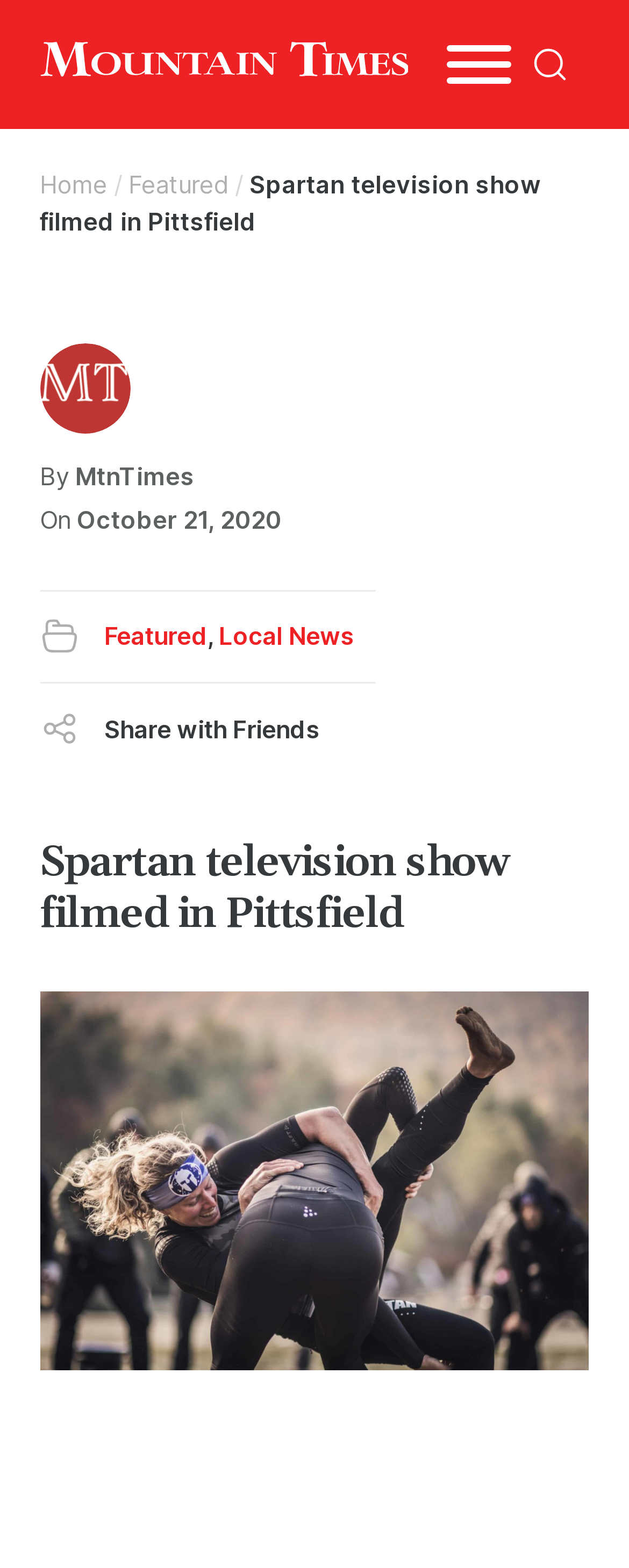Please identify the bounding box coordinates of the element I should click to complete this instruction: 'Open menu'. The coordinates should be given as four float numbers between 0 and 1, like this: [left, top, right, bottom].

[0.711, 0.029, 0.814, 0.053]